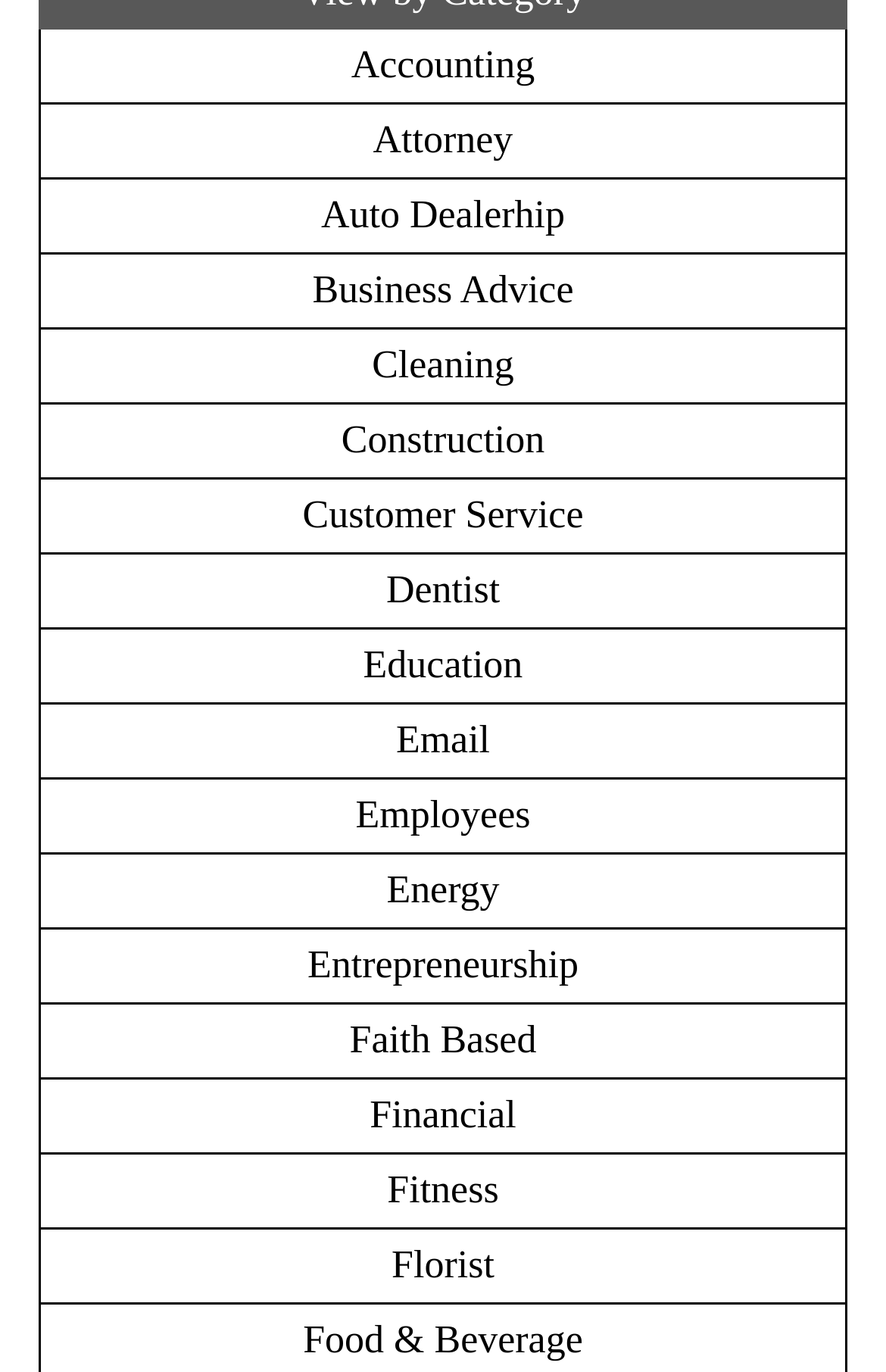Please determine the bounding box coordinates of the section I need to click to accomplish this instruction: "View Attorney".

[0.421, 0.086, 0.579, 0.118]